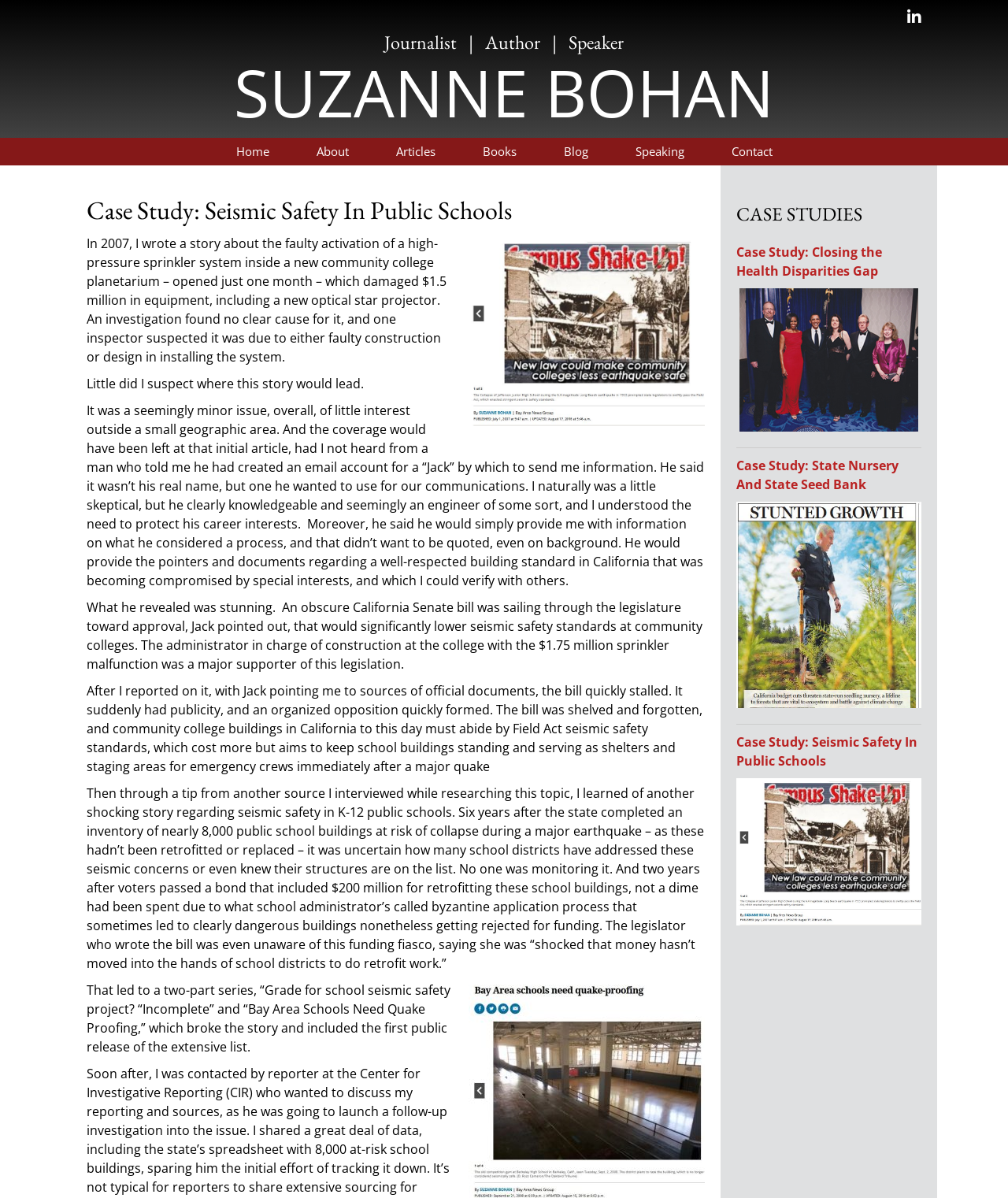What is the name of the author's website section?
Please ensure your answer is as detailed and informative as possible.

The answer can be found by looking at the heading 'CASE STUDIES' on the webpage, which is a section of the author's website.